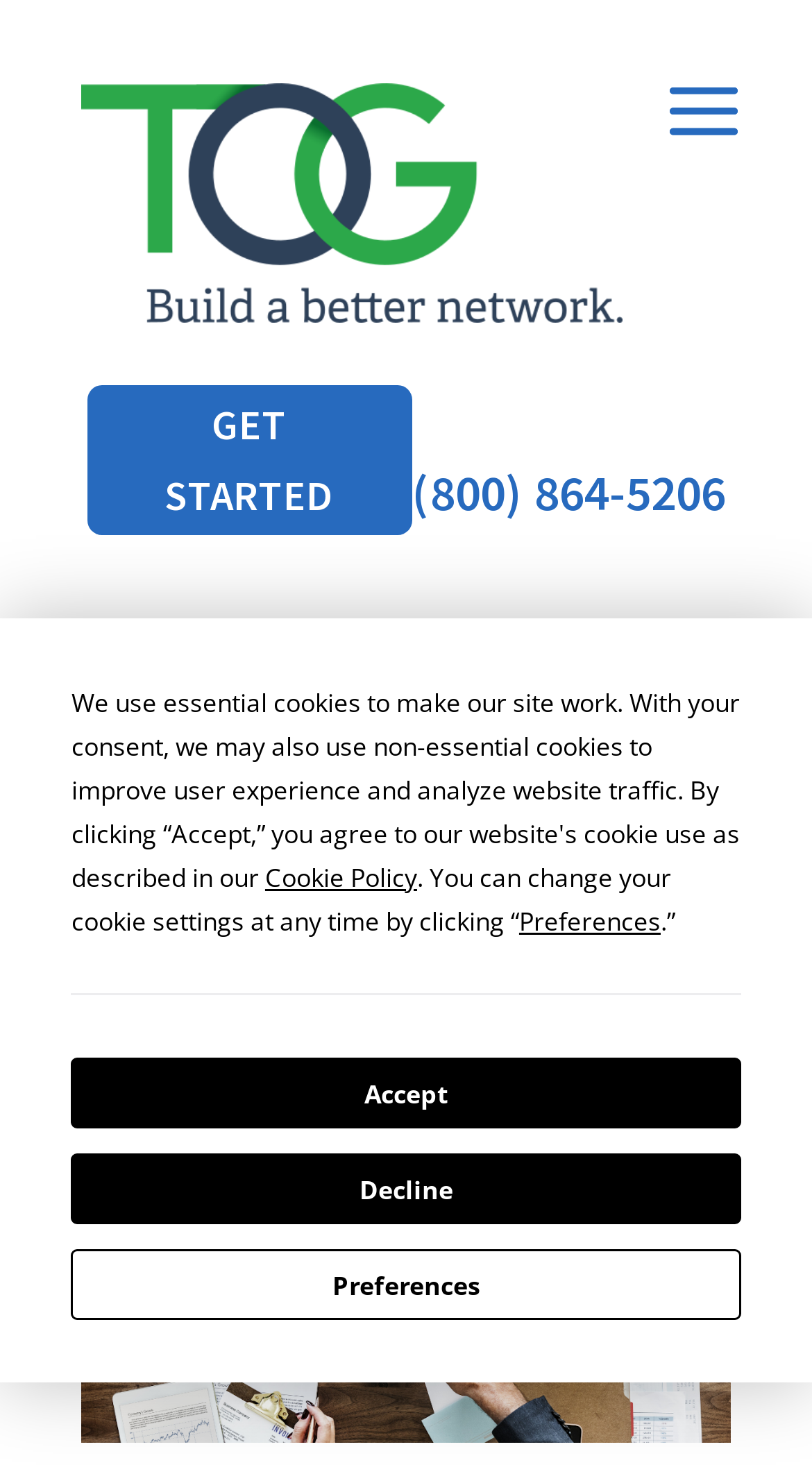Show me the bounding box coordinates of the clickable region to achieve the task as per the instruction: "Click the GET STARTED button".

[0.106, 0.263, 0.506, 0.366]